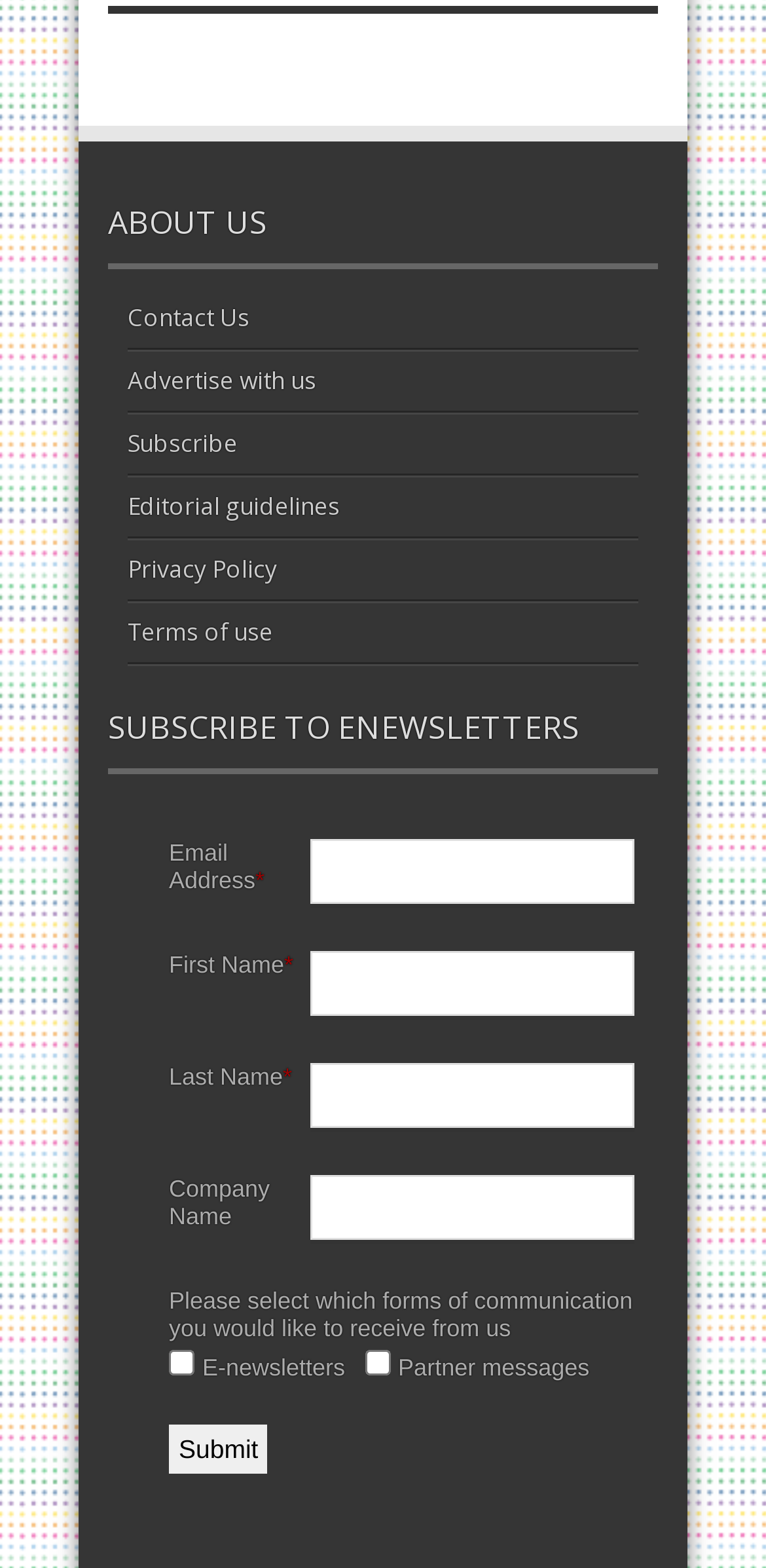Using the webpage screenshot, locate the HTML element that fits the following description and provide its bounding box: "name="em_wfs_formfield_3607089"".

[0.405, 0.678, 0.829, 0.72]